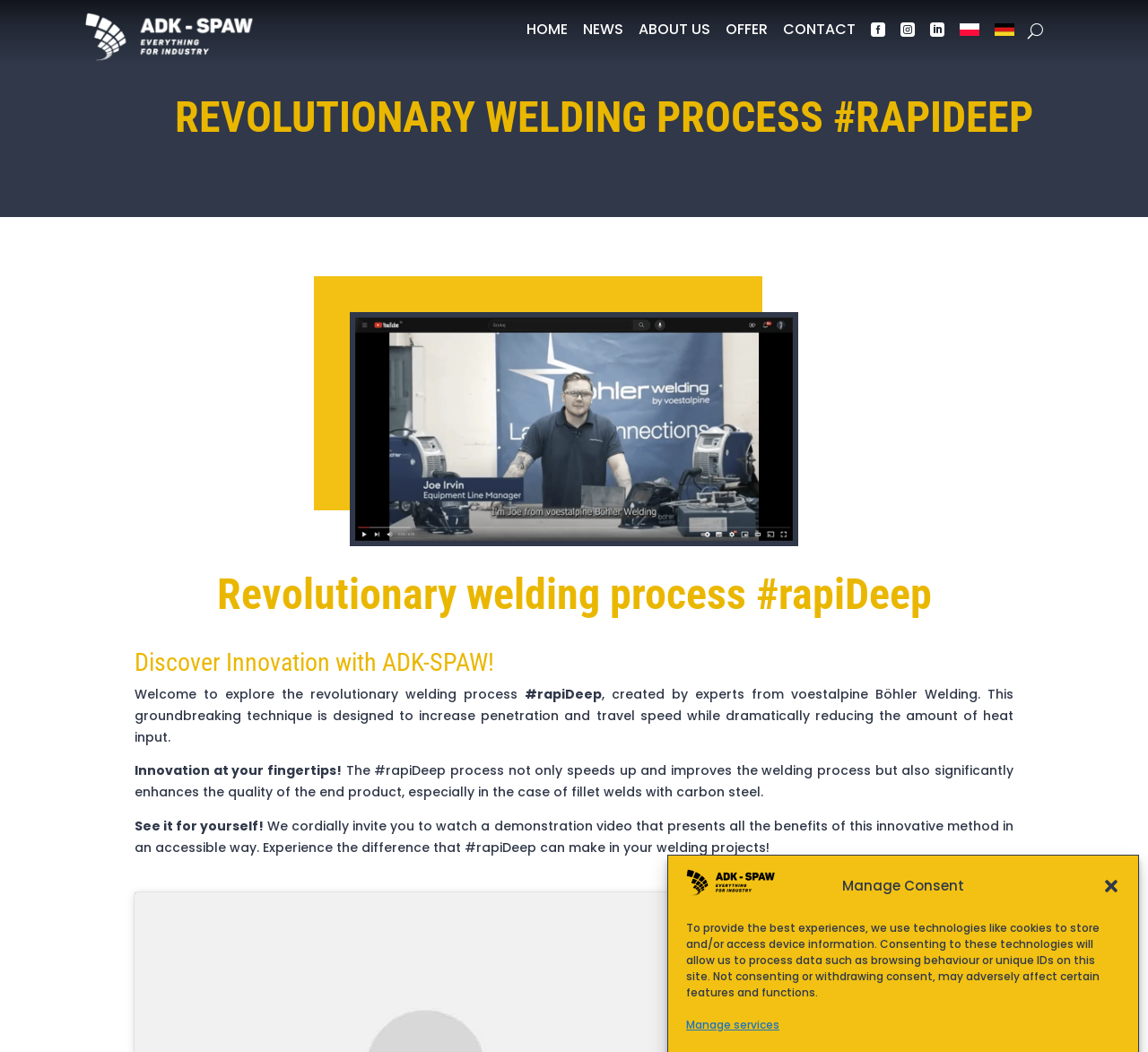What is the name of the revolutionary welding process?
Please use the image to provide a one-word or short phrase answer.

#rapiDeep